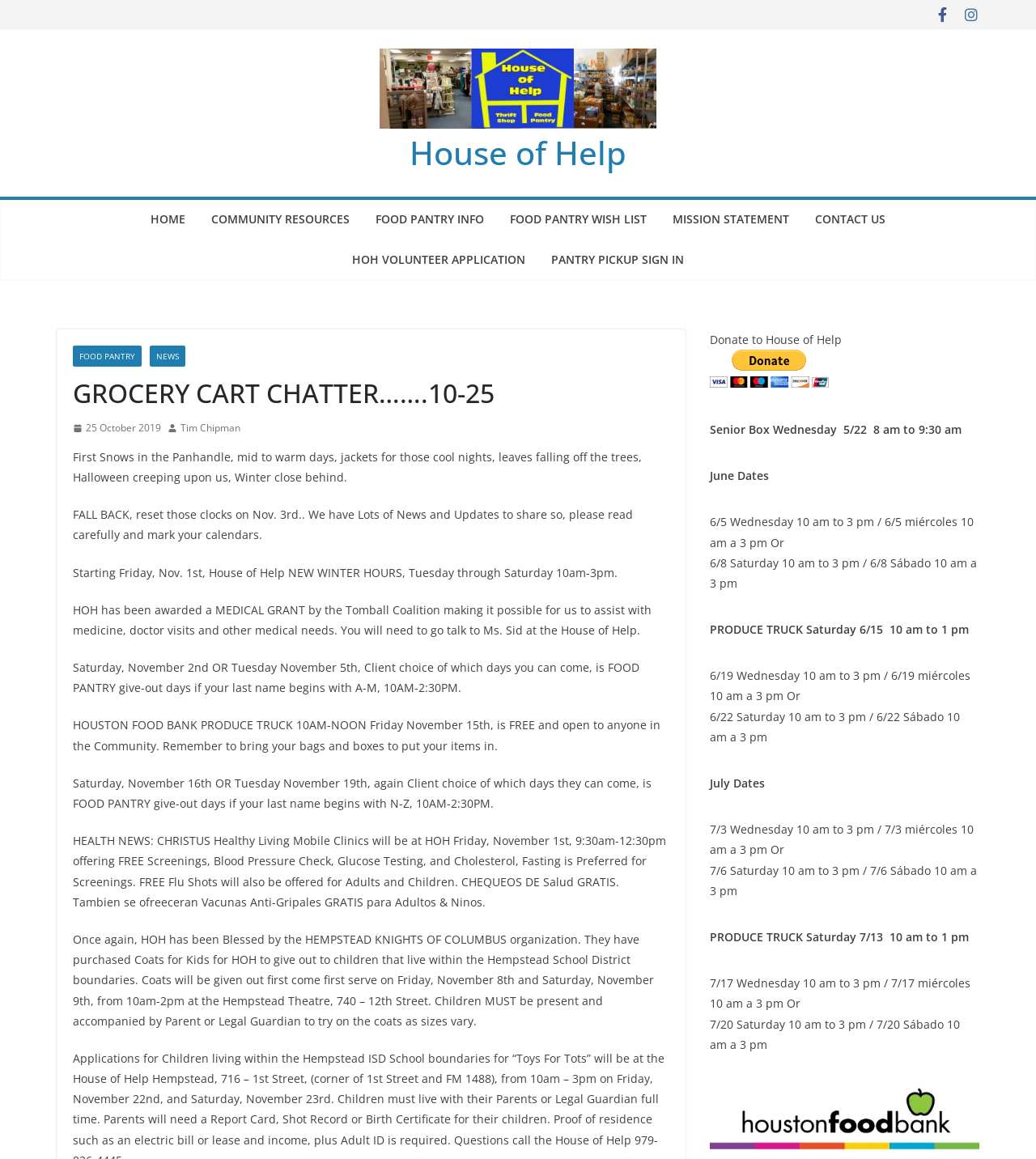Identify the bounding box coordinates of the specific part of the webpage to click to complete this instruction: "Click the 'HOME' link".

[0.145, 0.179, 0.179, 0.2]